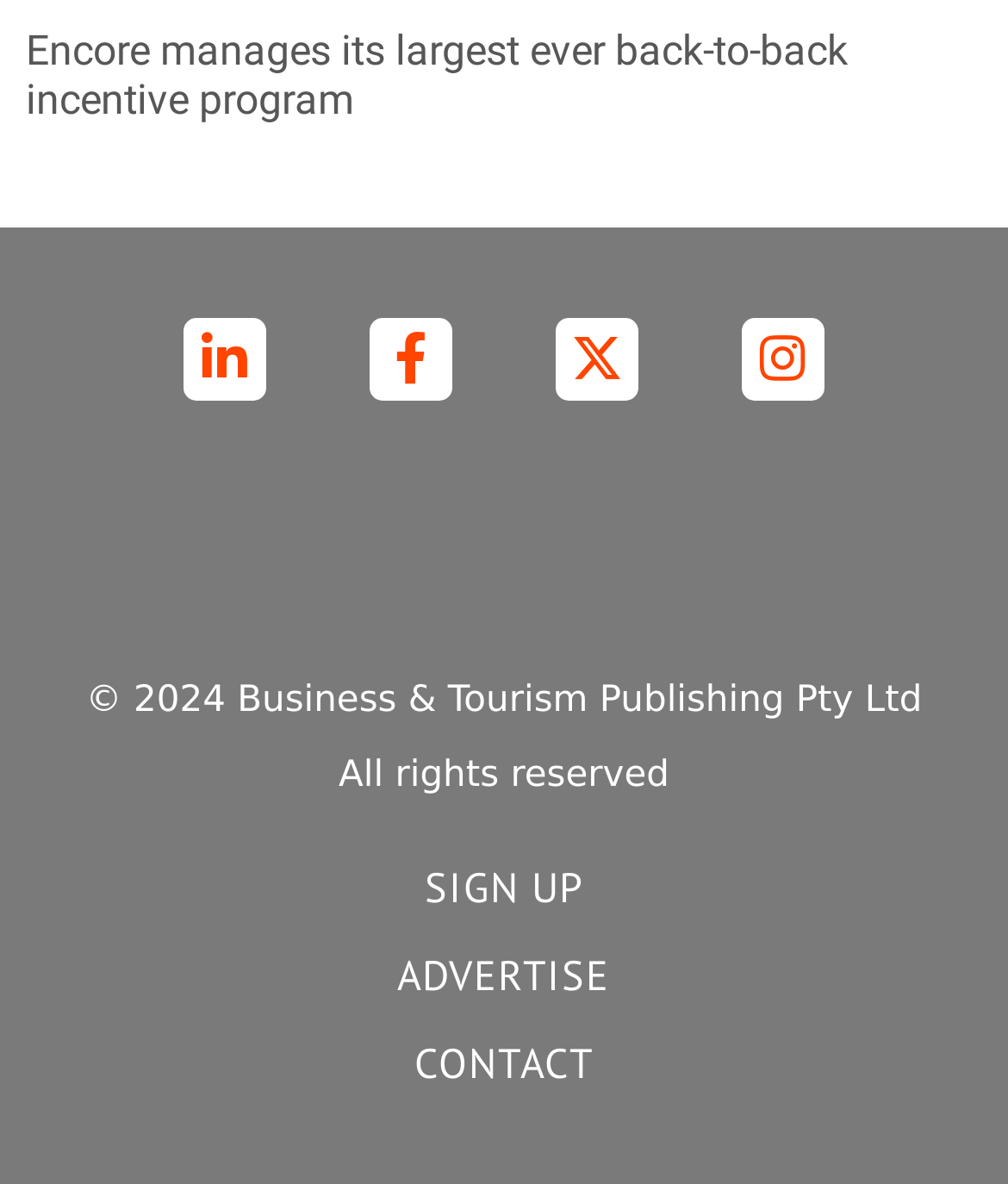From the webpage screenshot, predict the bounding box of the UI element that matches this description: "alt="micenet logo with tagline"".

[0.141, 0.382, 0.859, 0.521]